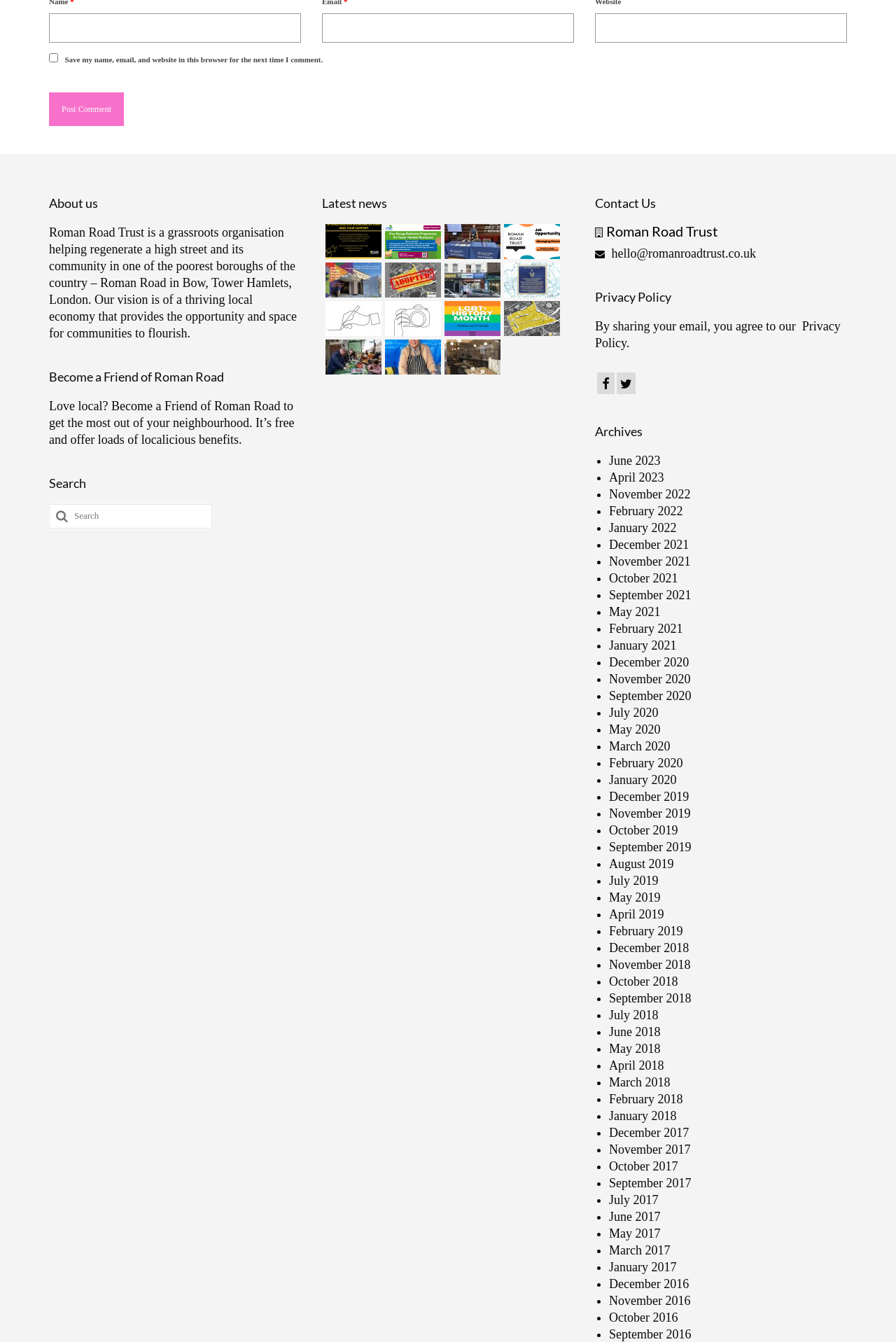What is the topic of the 'Latest news' section?
Based on the screenshot, respond with a single word or phrase.

News about Roman Road